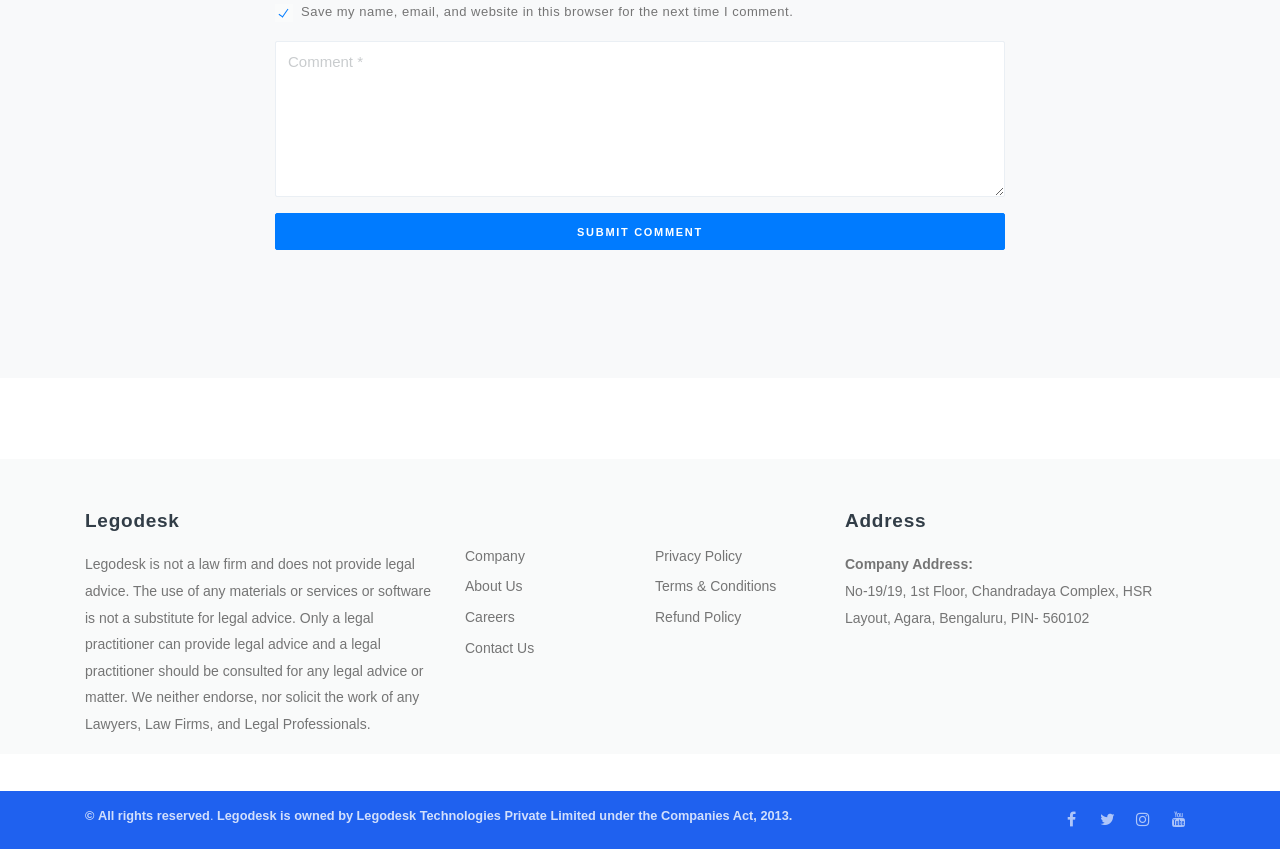Please answer the following question using a single word or phrase: 
What is the company address?

No-19/19, 1st Floor, Chandradaya Complex, HSR Layout, Agara, Bengaluru, PIN- 560102